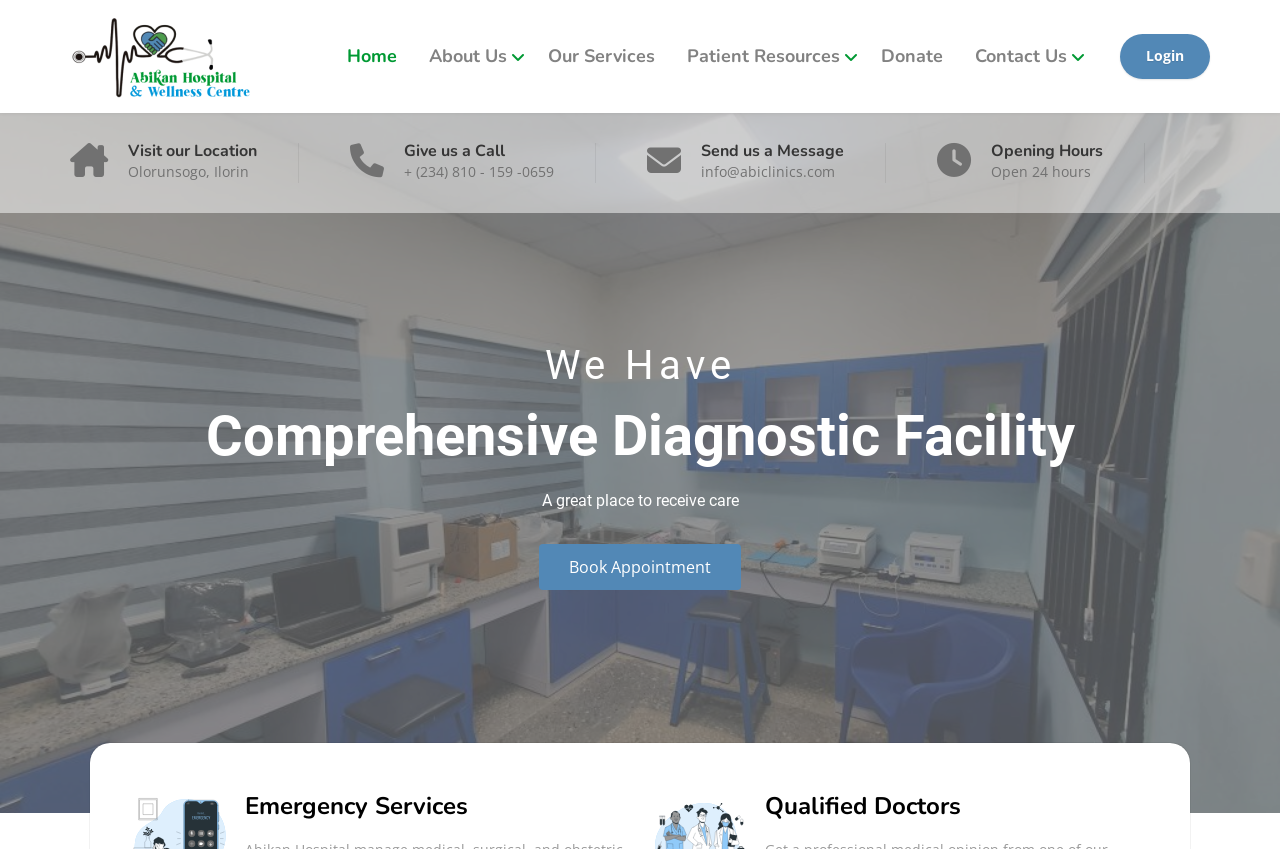Can you specify the bounding box coordinates for the region that should be clicked to fulfill this instruction: "View the Emergency Services section".

[0.191, 0.934, 0.492, 0.965]